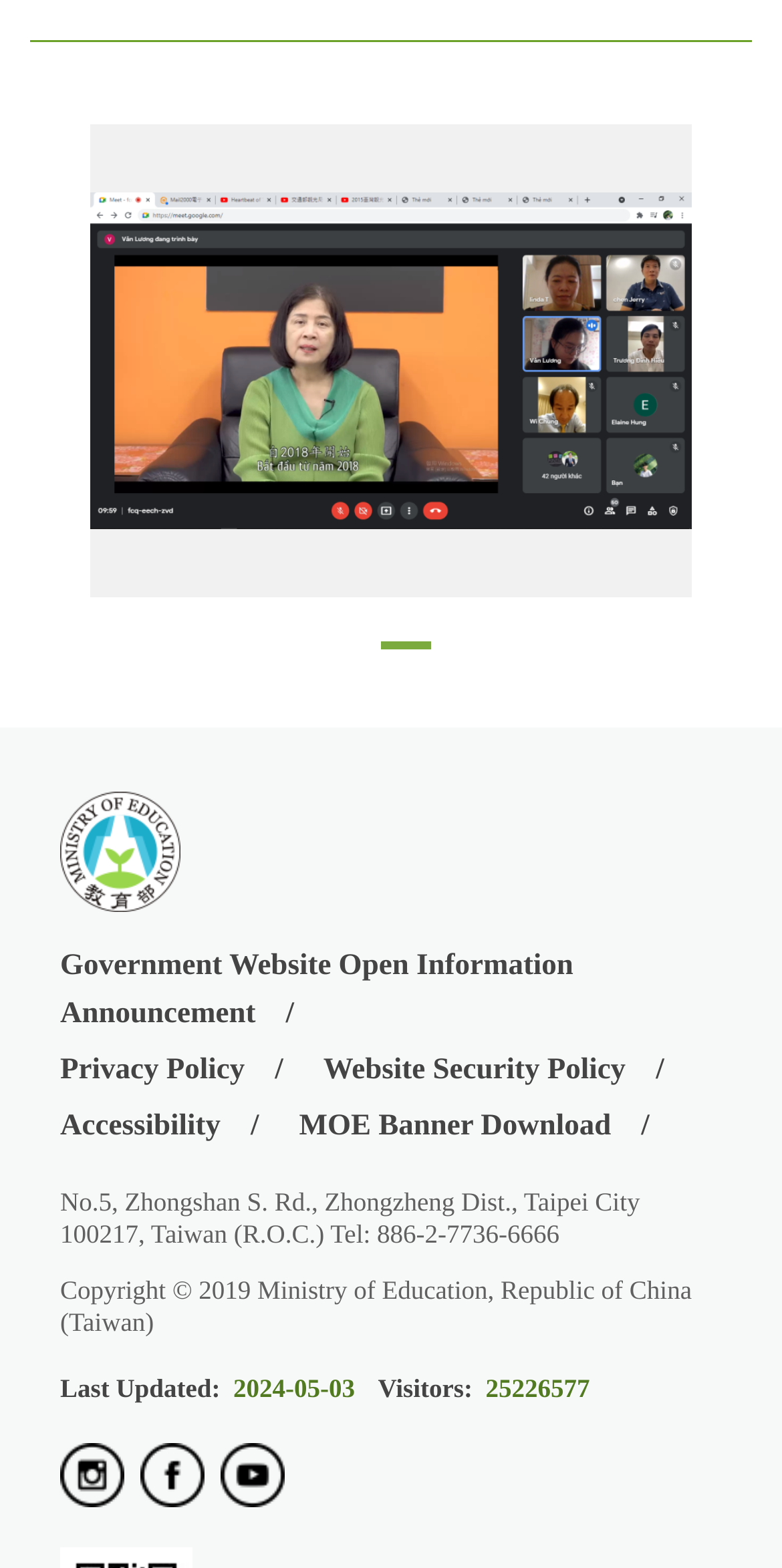What is the total number of visitors?
Based on the screenshot, answer the question with a single word or phrase.

25226577